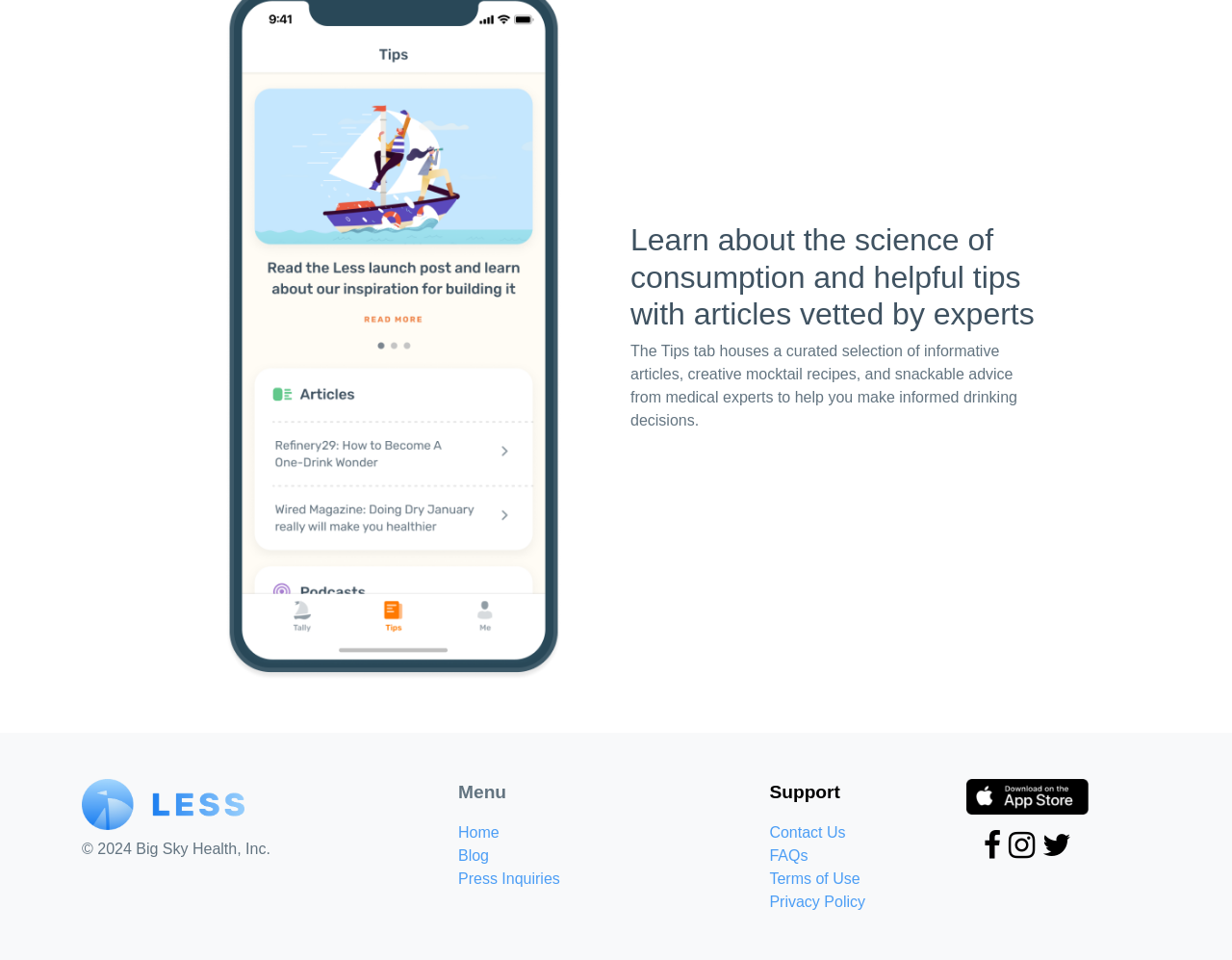Find the bounding box coordinates of the clickable region needed to perform the following instruction: "Visit the Blog page". The coordinates should be provided as four float numbers between 0 and 1, i.e., [left, top, right, bottom].

[0.372, 0.883, 0.397, 0.9]